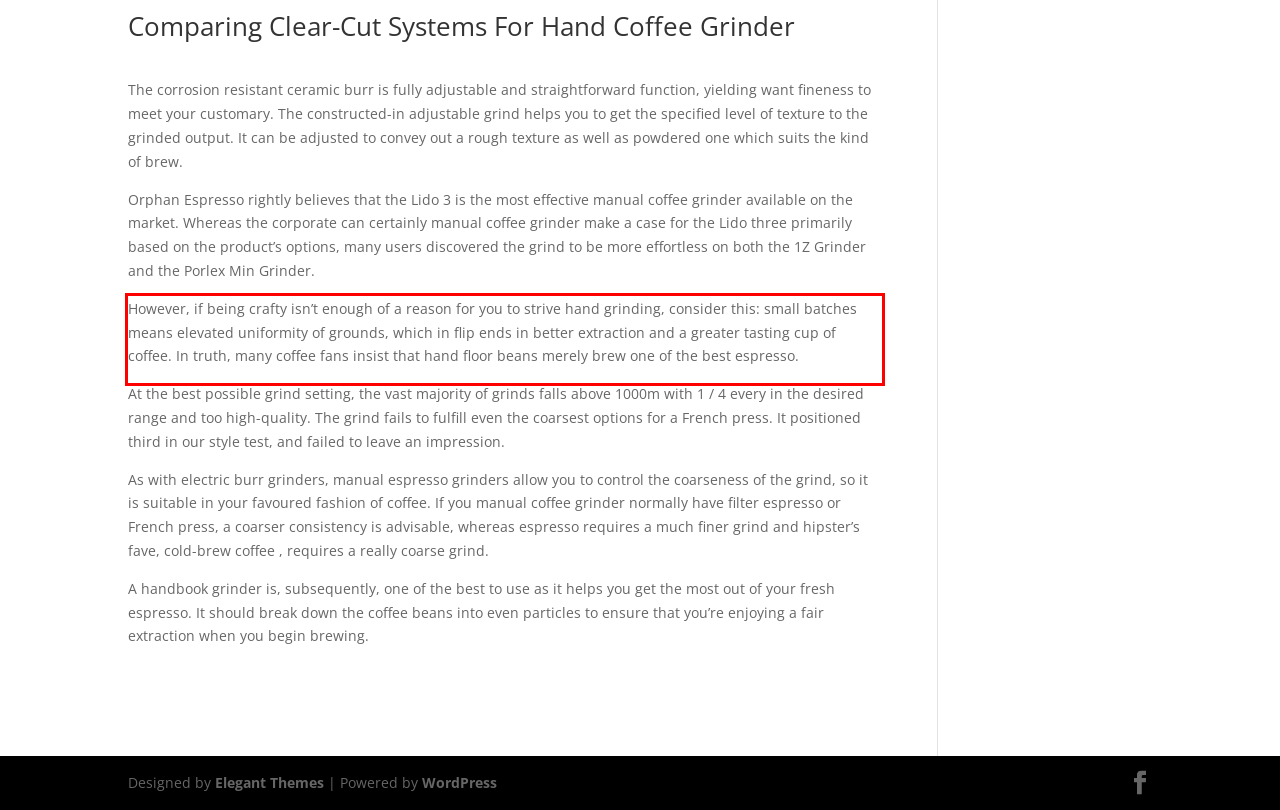Please recognize and transcribe the text located inside the red bounding box in the webpage image.

However, if being crafty isn’t enough of a reason for you to strive hand grinding, consider this: small batches means elevated uniformity of grounds, which in flip ends in better extraction and a greater tasting cup of coffee. In truth, many coffee fans insist that hand floor beans merely brew one of the best espresso.